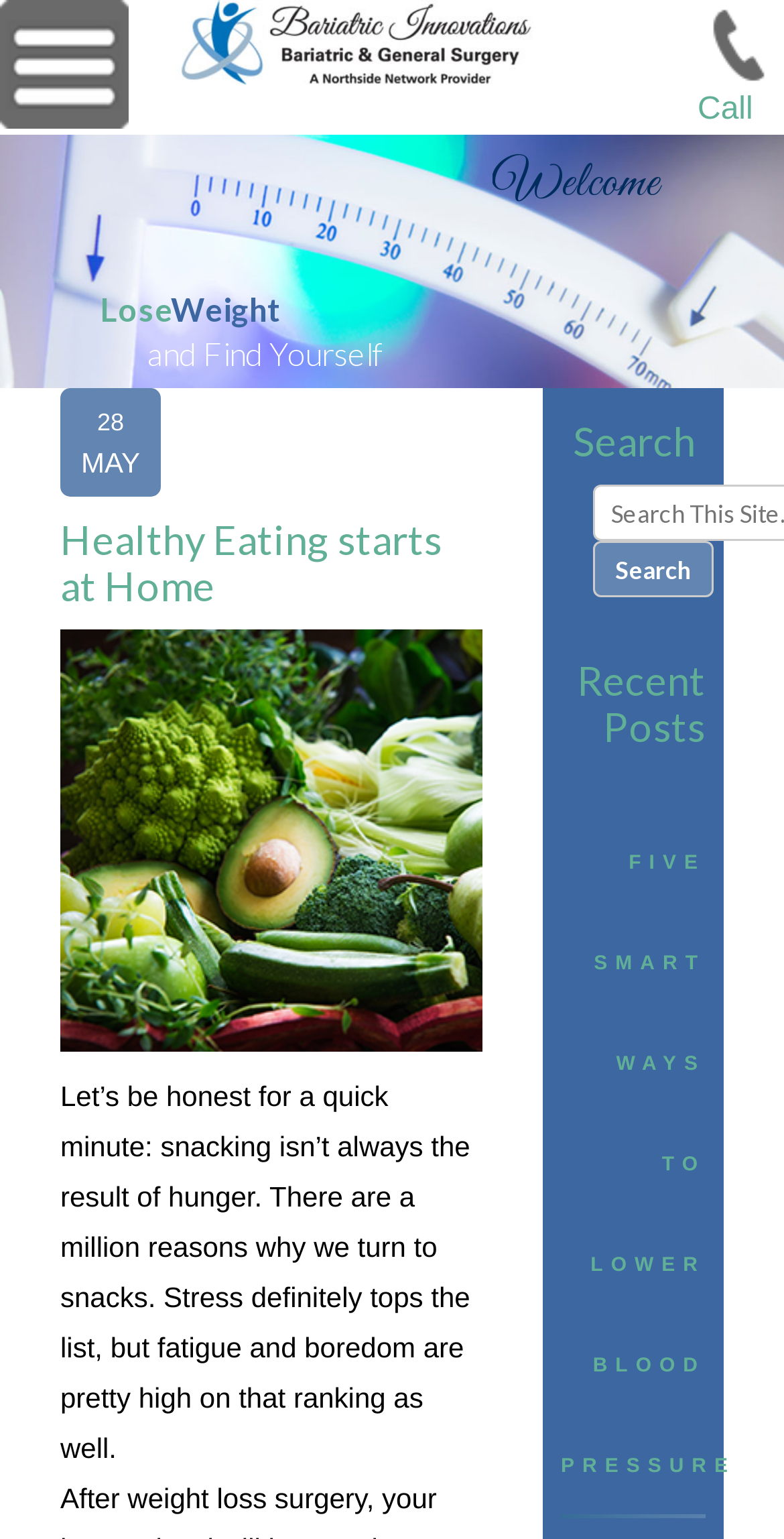Based on the element description: "alt="Bariatric Innovations of Atlanta"", identify the bounding box coordinates for this UI element. The coordinates must be four float numbers between 0 and 1, listed as [left, top, right, bottom].

[0.203, 0.016, 0.715, 0.038]